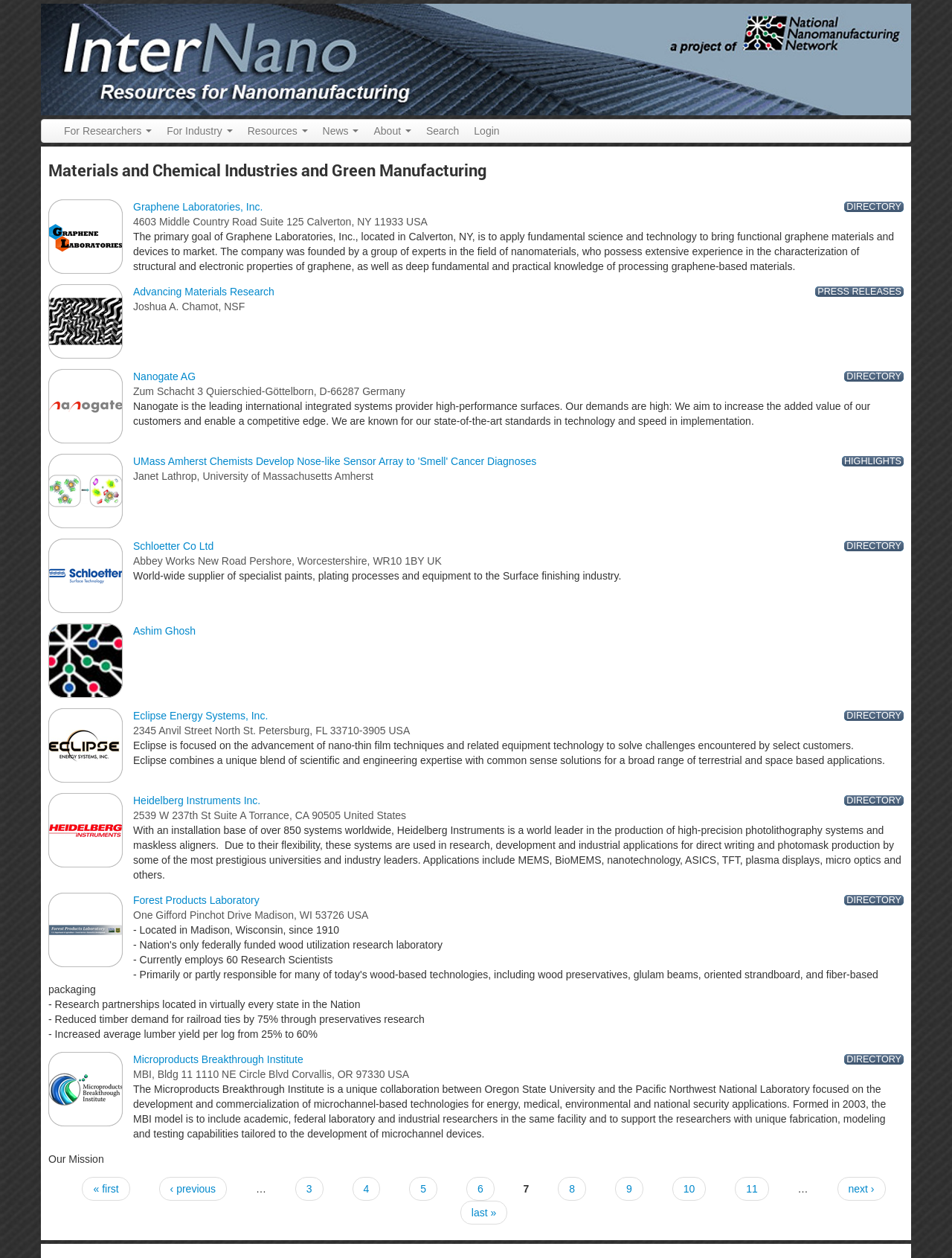Use a single word or phrase to answer the question: 
How many articles are listed on this webpage?

7